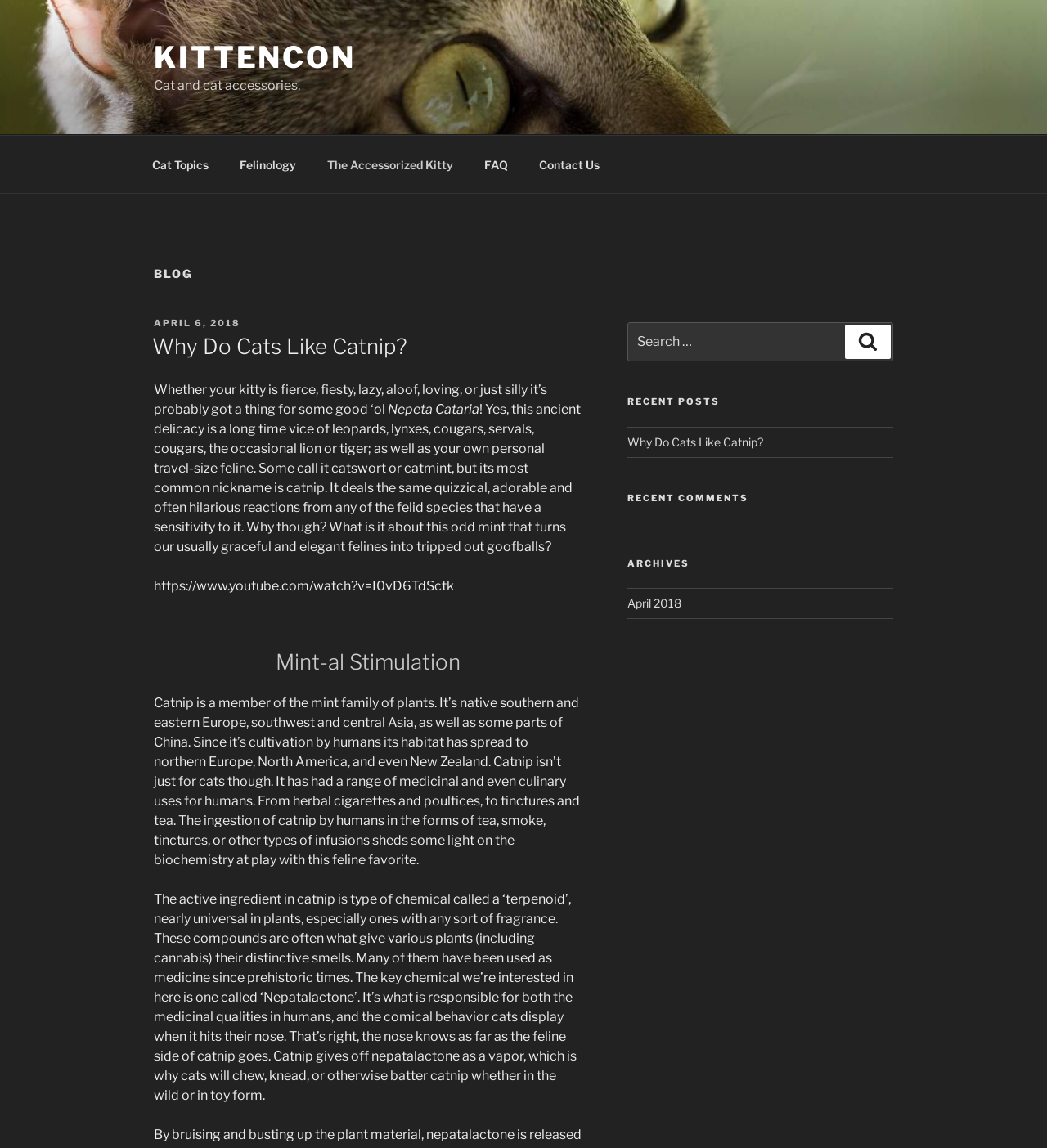Find the bounding box coordinates of the clickable area required to complete the following action: "Click on the 'KITTENCON' link".

[0.147, 0.034, 0.34, 0.066]